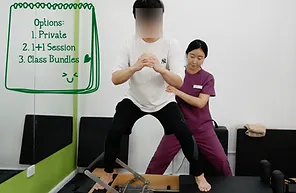What is displayed on the whiteboard?
Please answer the question with a detailed response using the information from the screenshot.

The whiteboard to the left of the image displays options for different session types, including private sessions, one-on-one sessions, and class bundles, which conveys the variety of programs available at BTS PHYSIO & PILATES.